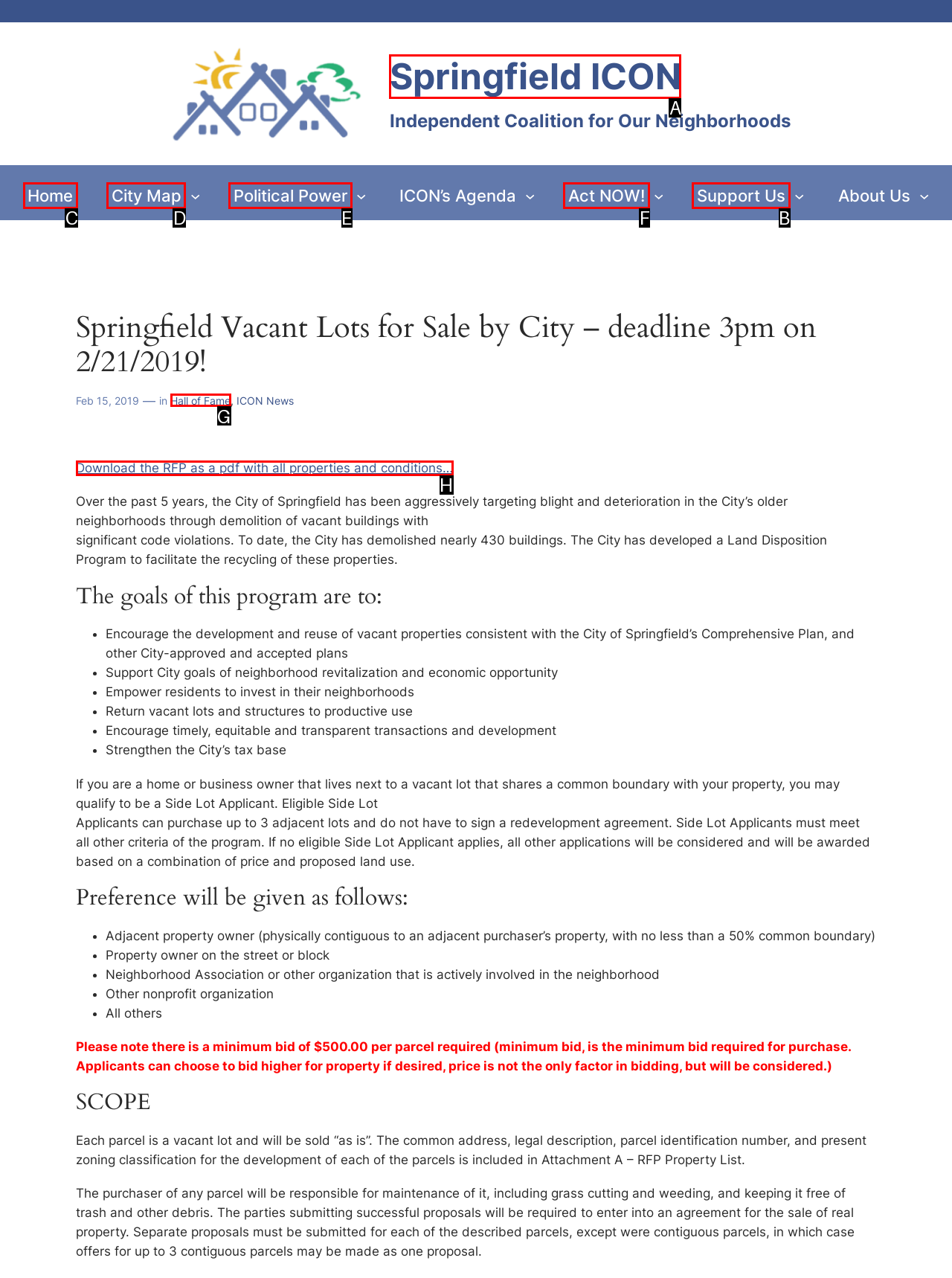Indicate which UI element needs to be clicked to fulfill the task: Support Us
Answer with the letter of the chosen option from the available choices directly.

B